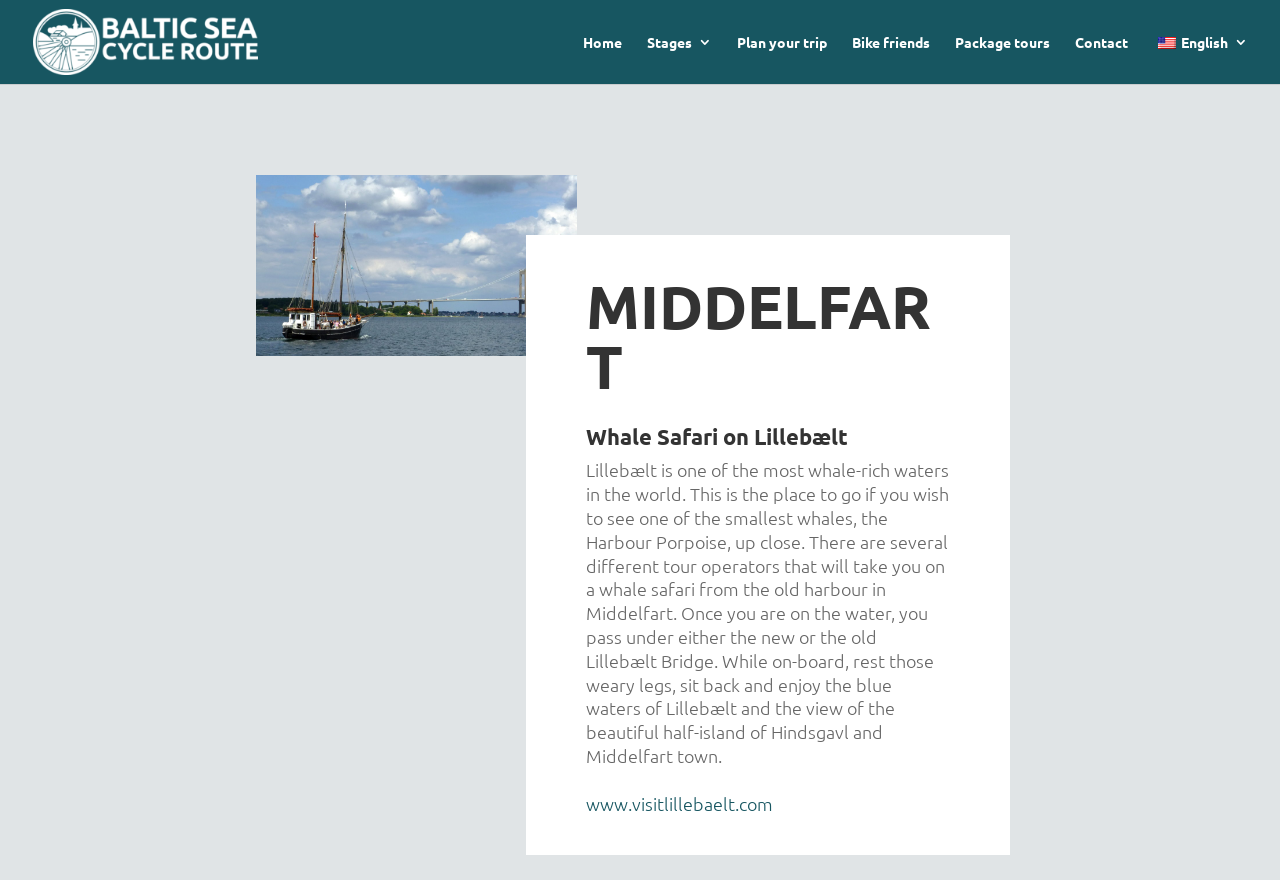Given the element description Learn More, specify the bounding box coordinates of the corresponding UI element in the format (top-left x, top-left y, bottom-right x, bottom-right y). All values must be between 0 and 1.

None